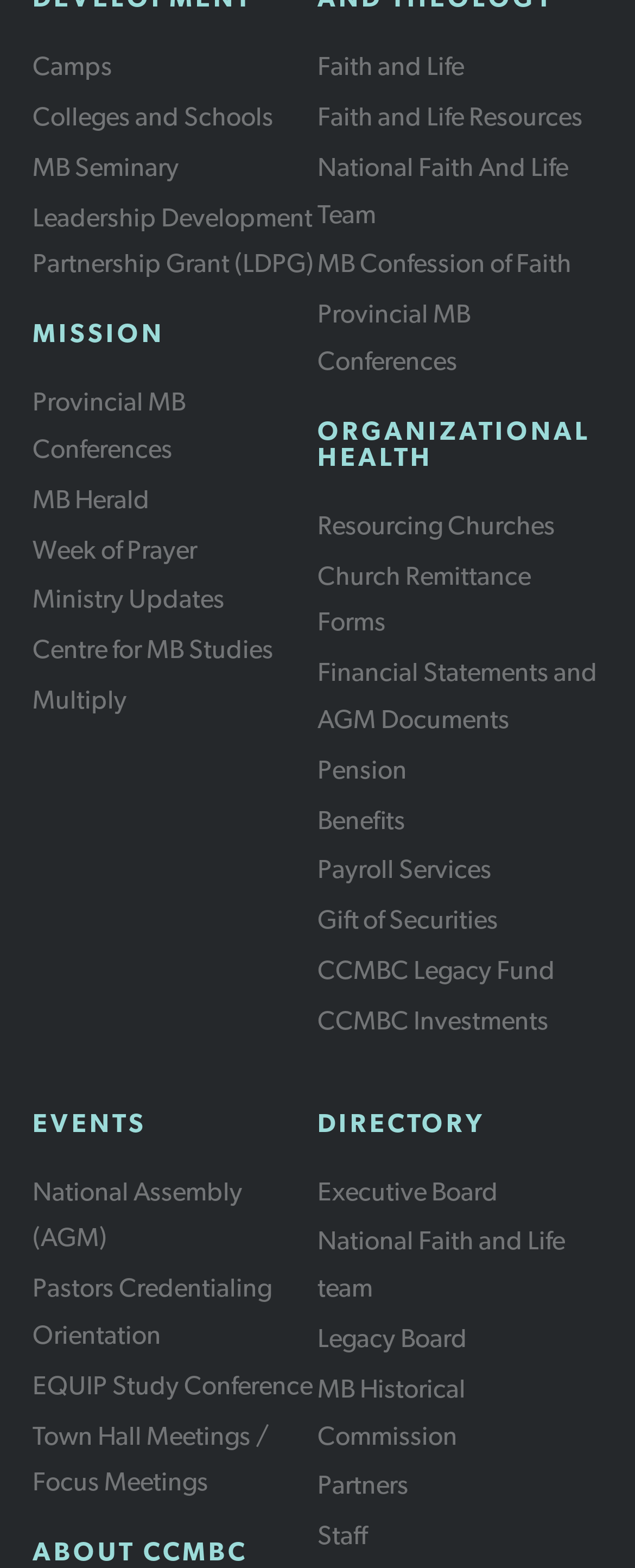Please identify the coordinates of the bounding box for the clickable region that will accomplish this instruction: "Go to the 'Faith and Life' page".

[0.5, 0.029, 0.949, 0.059]